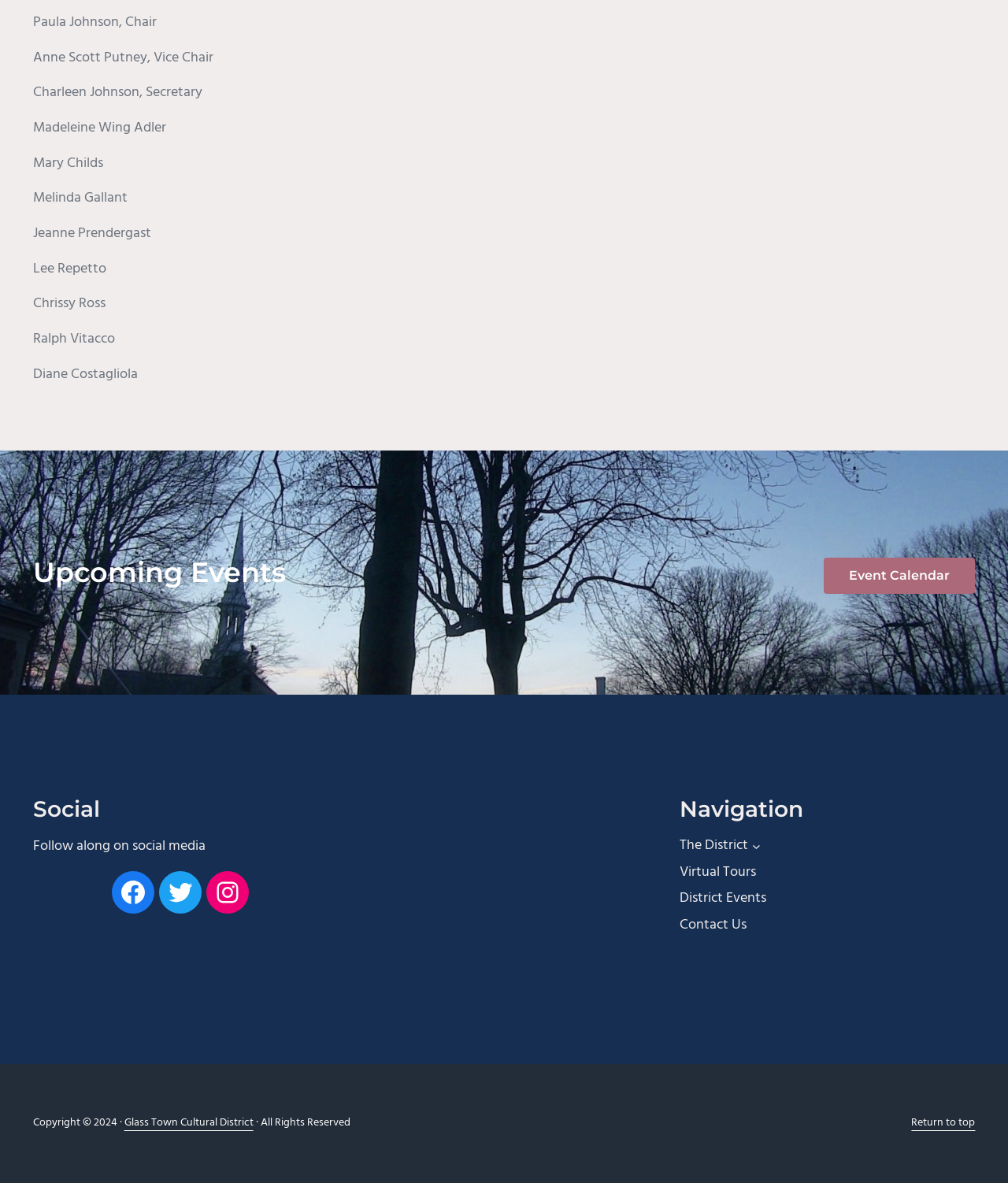Determine the bounding box coordinates of the clickable region to carry out the instruction: "View Event Calendar".

[0.818, 0.471, 0.968, 0.502]